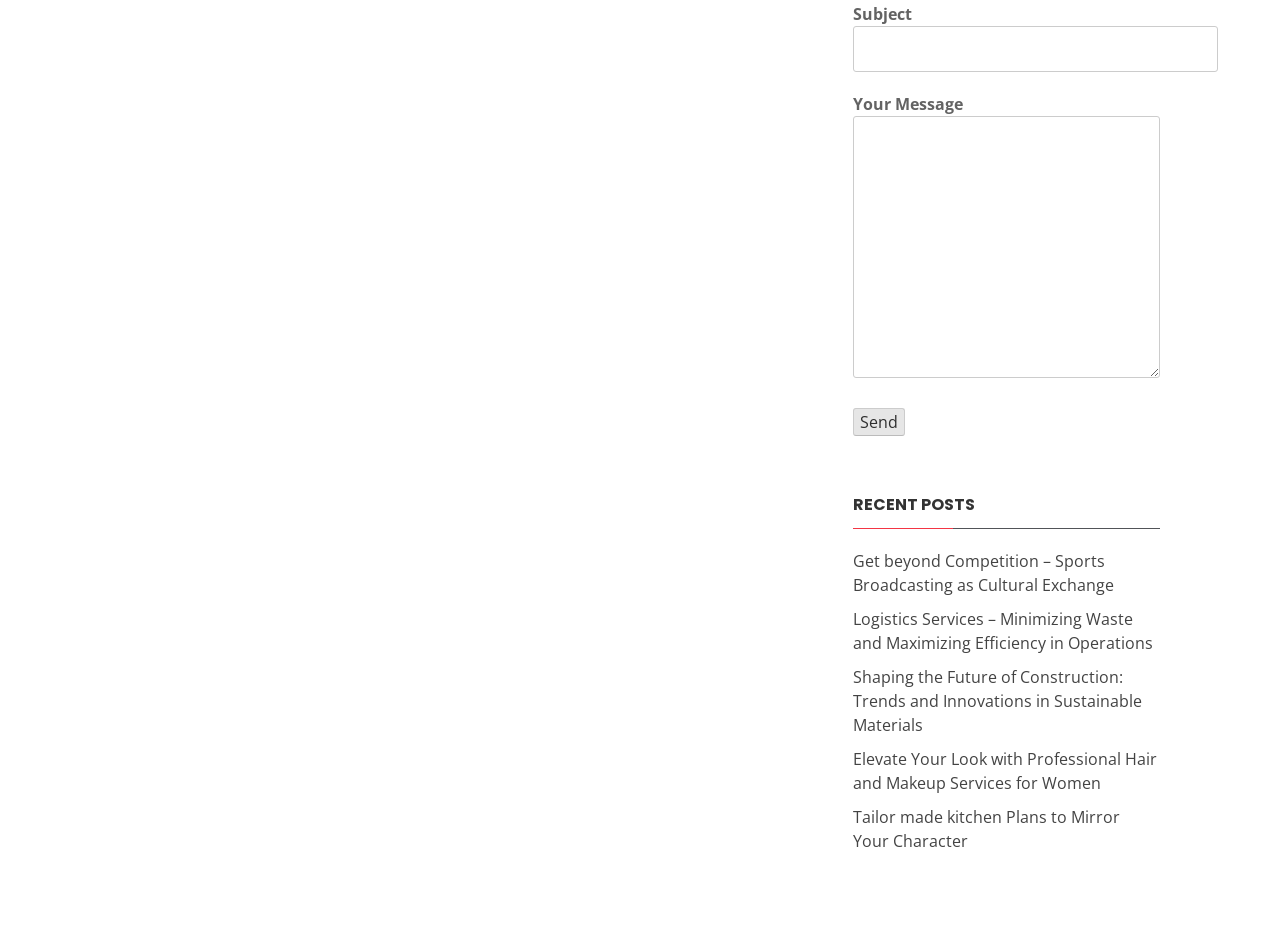Locate the bounding box coordinates of the clickable area needed to fulfill the instruction: "Enter your message".

[0.667, 0.041, 0.906, 0.324]